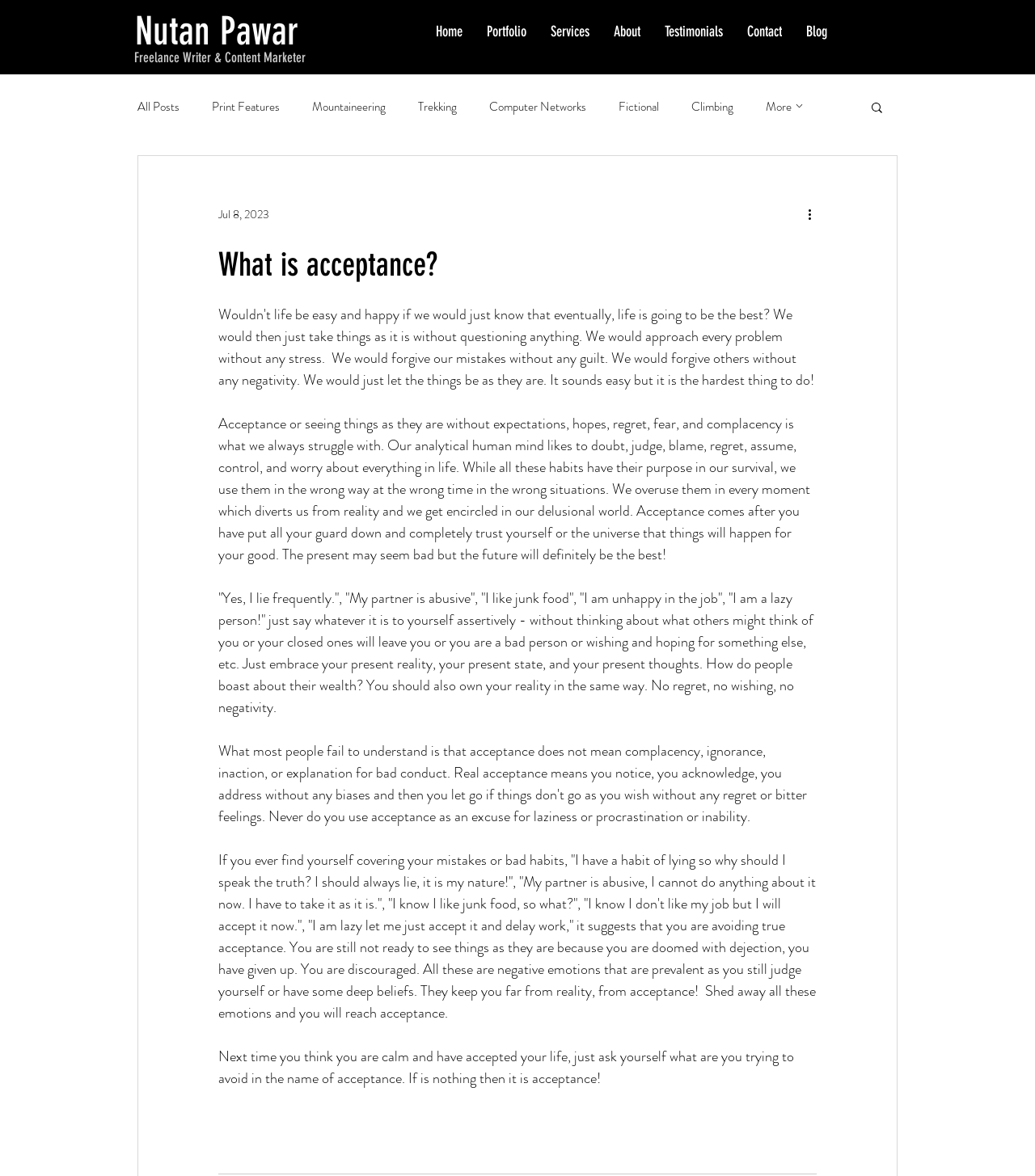Please predict the bounding box coordinates of the element's region where a click is necessary to complete the following instruction: "Click the 'Search' button". The coordinates should be represented by four float numbers between 0 and 1, i.e., [left, top, right, bottom].

[0.84, 0.085, 0.855, 0.1]